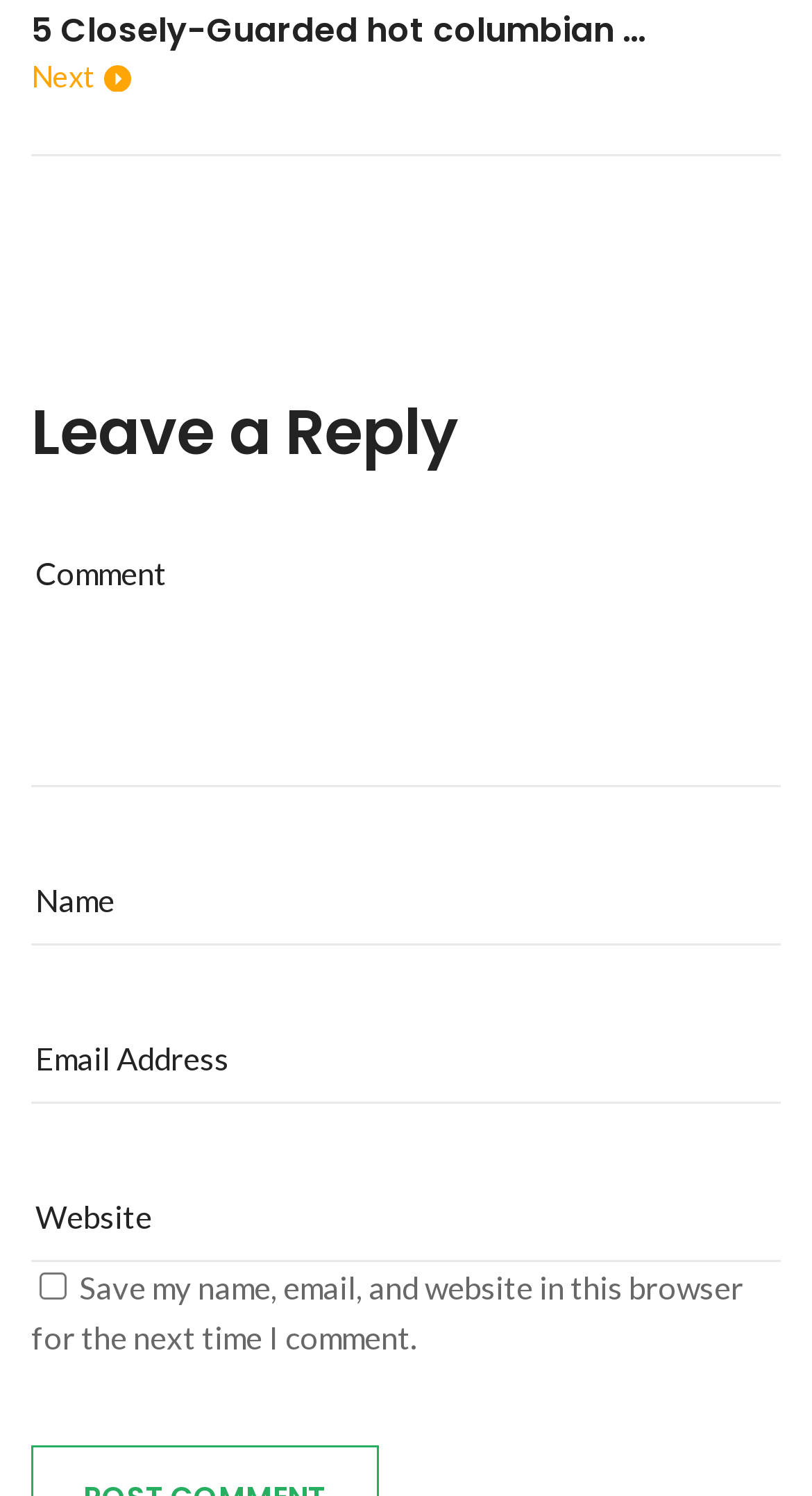What is the function of the checkbox?
Refer to the image and respond with a one-word or short-phrase answer.

To save user information